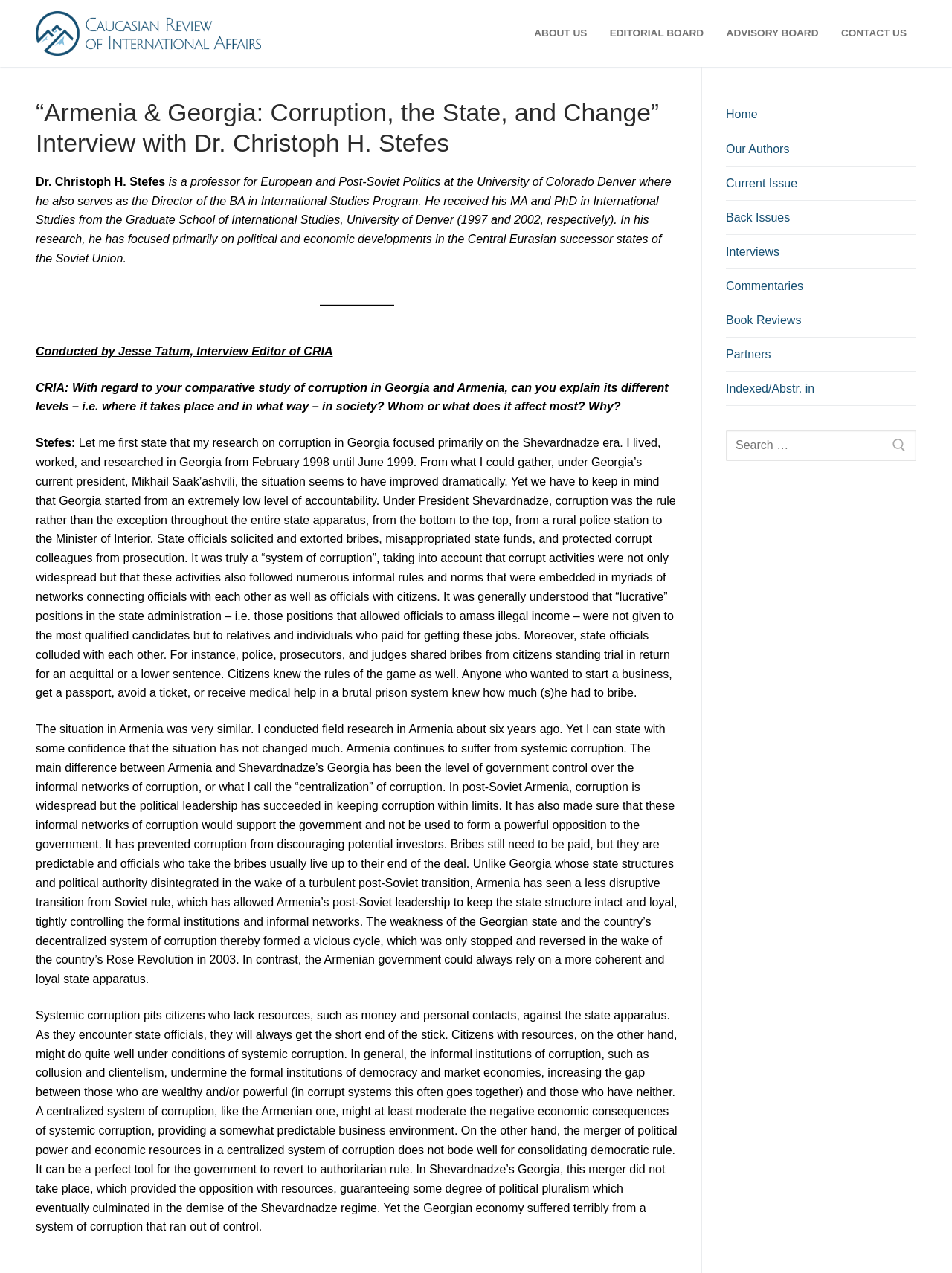Identify and provide the text of the main header on the webpage.

“Armenia & Georgia: Corruption, the State, and Change”
Interview with Dr. Christoph H. Stefes